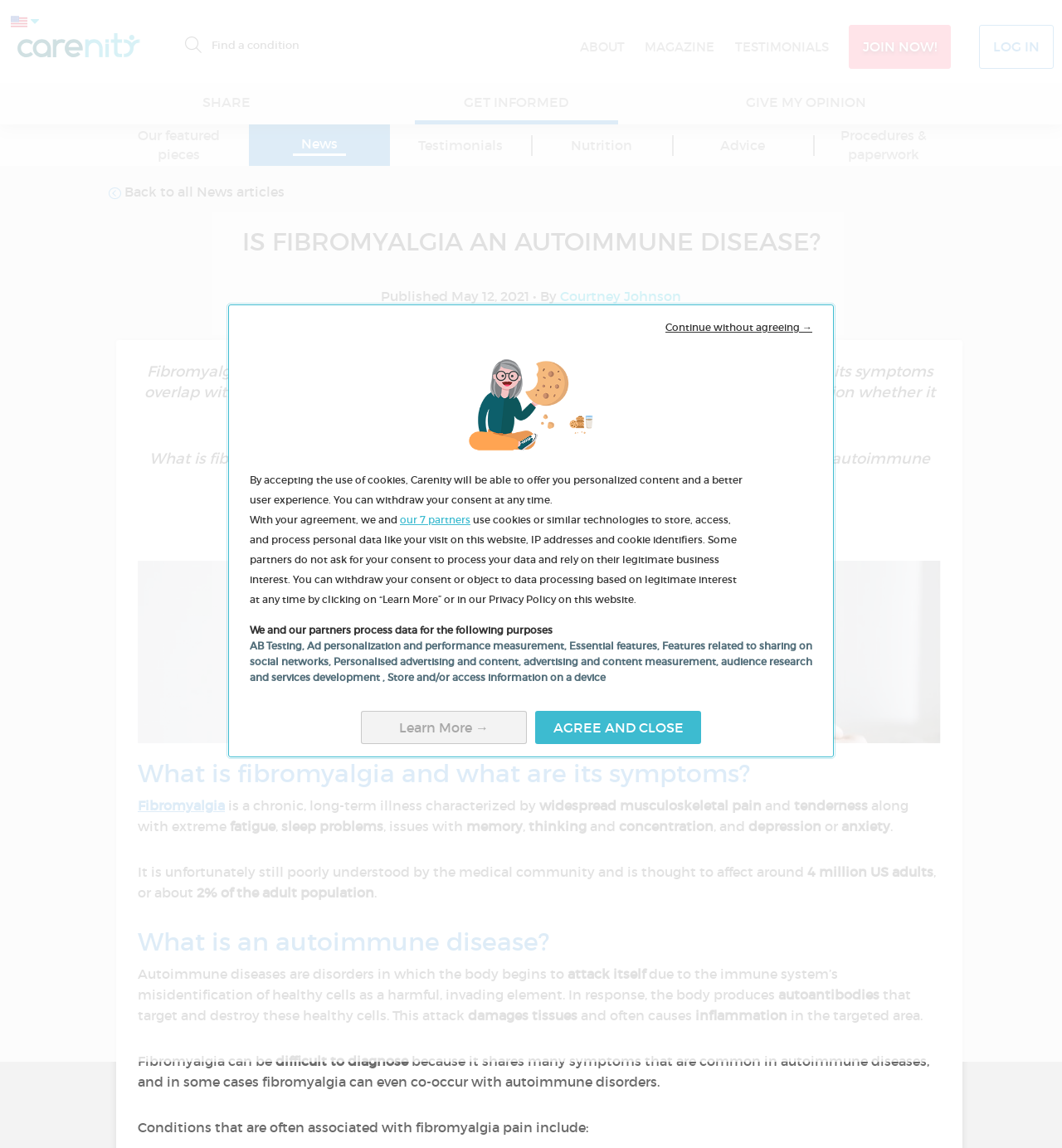Construct a comprehensive caption that outlines the webpage's structure and content.

The webpage is about an article discussing whether fibromyalgia is an autoimmune disease. At the top, there is a dialog box for consent management, which includes a logo, a button to continue without agreeing, and text explaining the use of cookies and data processing. Below this, there are several links to different sections of the website, including "About", "Magazine", "Testimonials", "Join Now!", and "Log In".

The main content of the webpage is an article with a heading "Is Fibromyalgia an Autoimmune Disease?" and a subheading that summarizes the article's content. The article is divided into sections, including "What is fibromyalgia and what are its symptoms?" and "What is an autoimmune disease?". Each section has several paragraphs of text, with some including links to related topics.

There is an image related to the article's topic, and several buttons and links throughout the page, including a "Share" button, a "Get Informed" button, and a "Give My Opinion" button. At the bottom of the page, there are more links to related articles and topics.

The overall layout of the webpage is organized, with clear headings and concise text, making it easy to navigate and read.